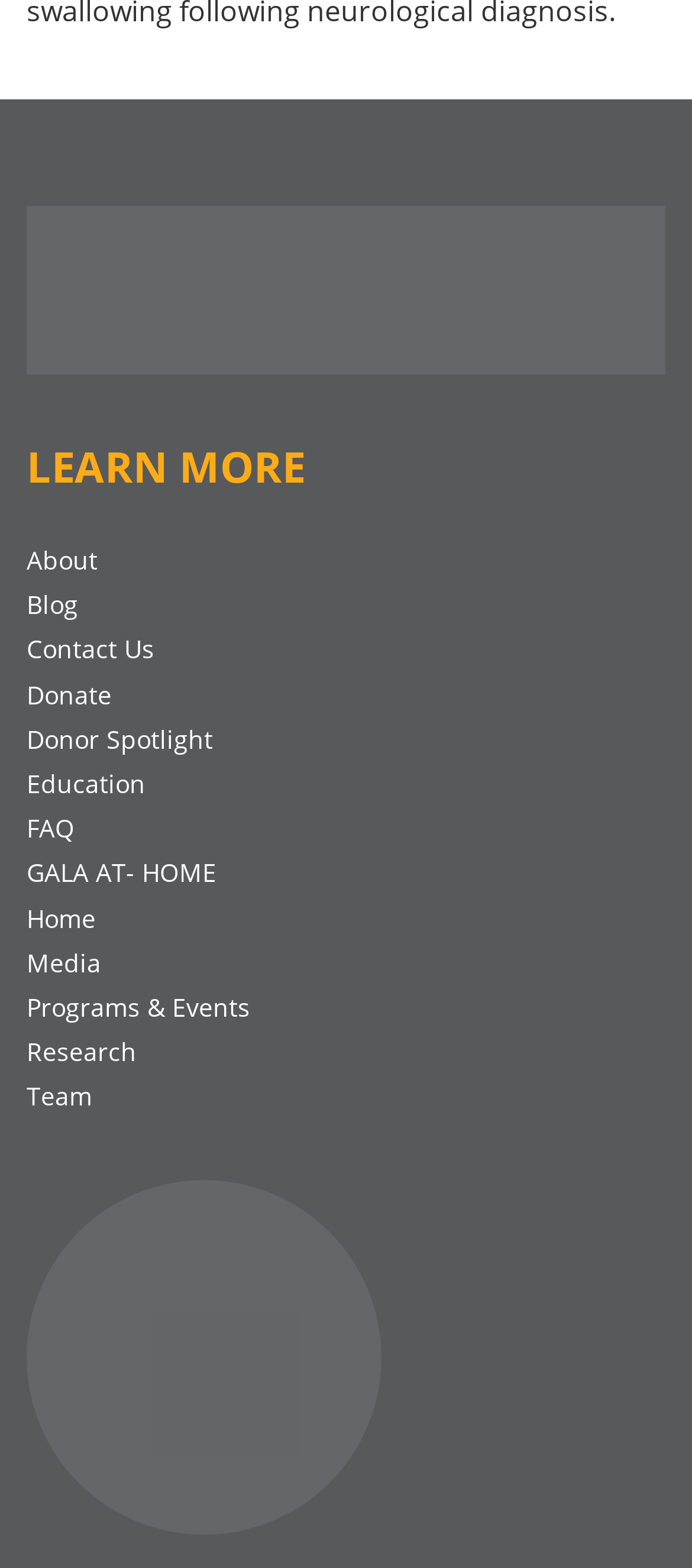Please give a short response to the question using one word or a phrase:
How many links are in the navigation menu?

15